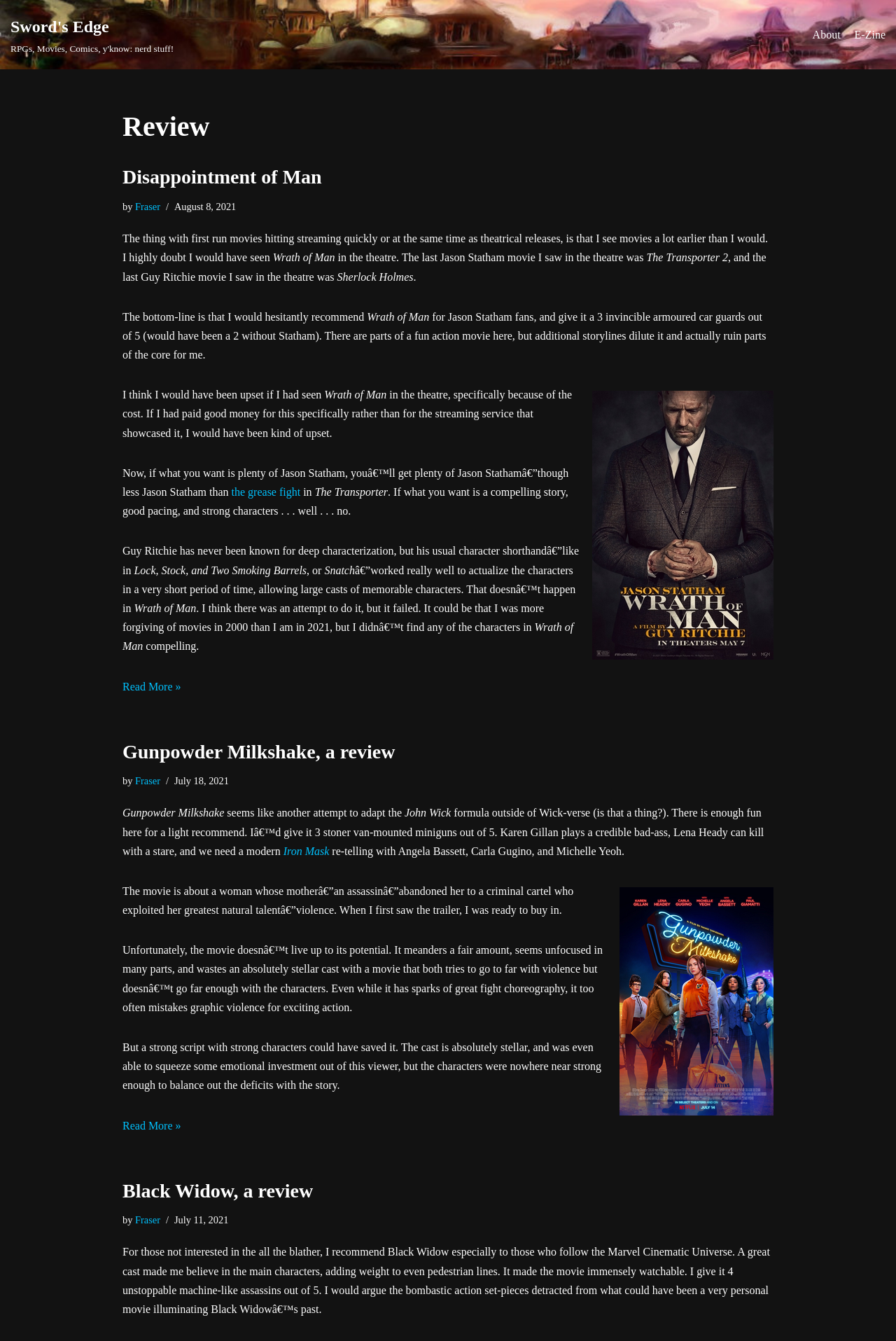Please identify the bounding box coordinates of the area I need to click to accomplish the following instruction: "Click on the 'About' link".

[0.907, 0.019, 0.938, 0.033]